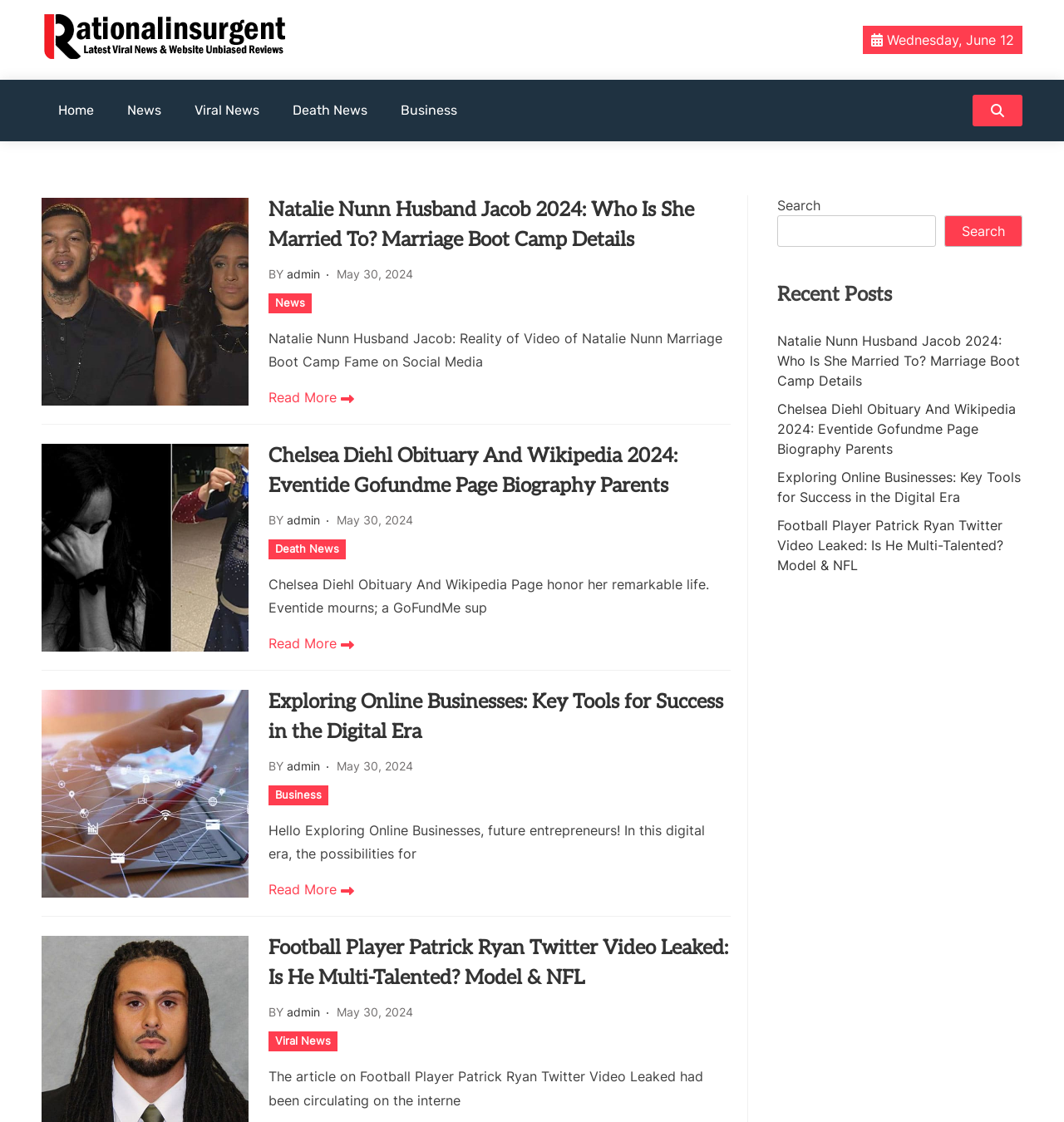Identify the bounding box coordinates for the element that needs to be clicked to fulfill this instruction: "Search for something". Provide the coordinates in the format of four float numbers between 0 and 1: [left, top, right, bottom].

[0.73, 0.192, 0.88, 0.22]